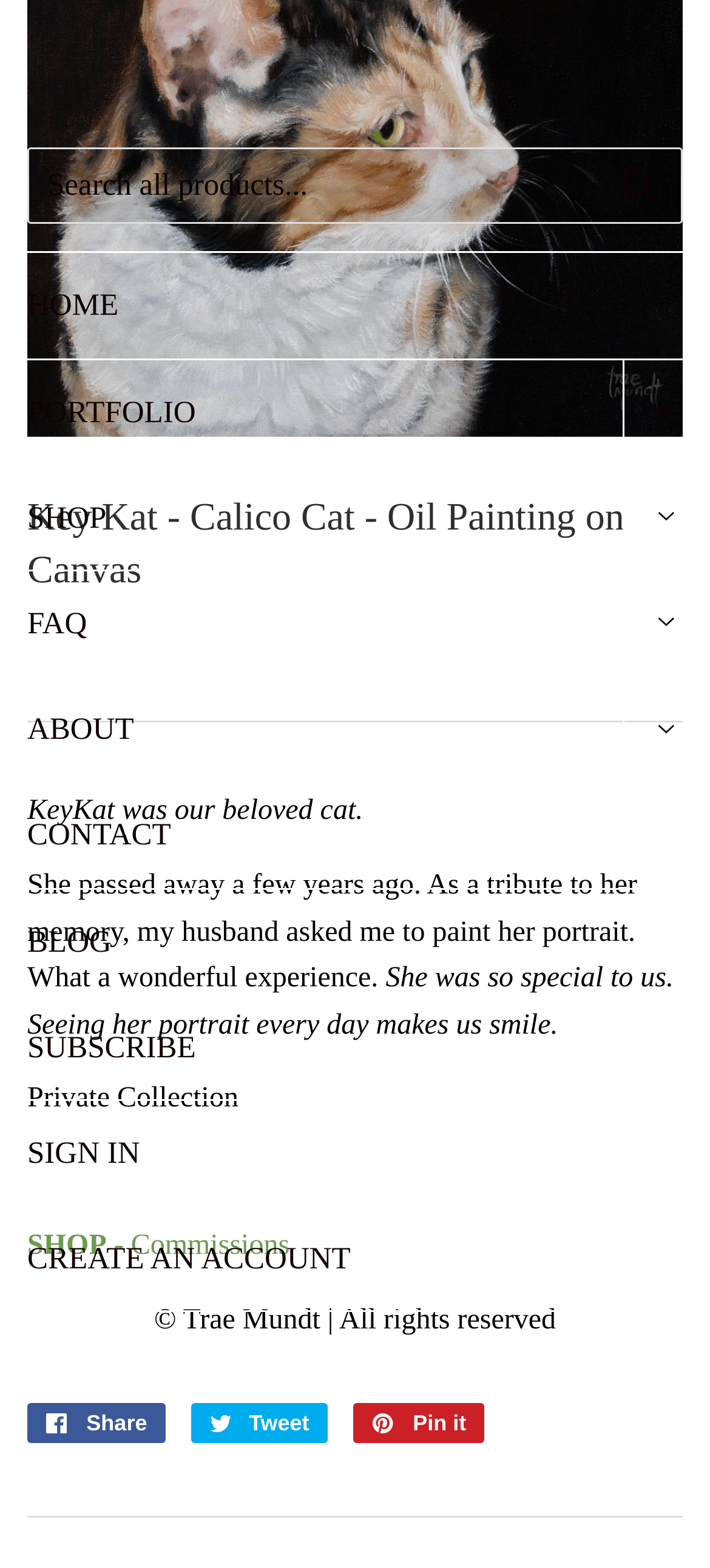Please provide the bounding box coordinates for the element that needs to be clicked to perform the following instruction: "Read about Key Kat". The coordinates should be given as four float numbers between 0 and 1, i.e., [left, top, right, bottom].

[0.038, 0.313, 0.962, 0.382]